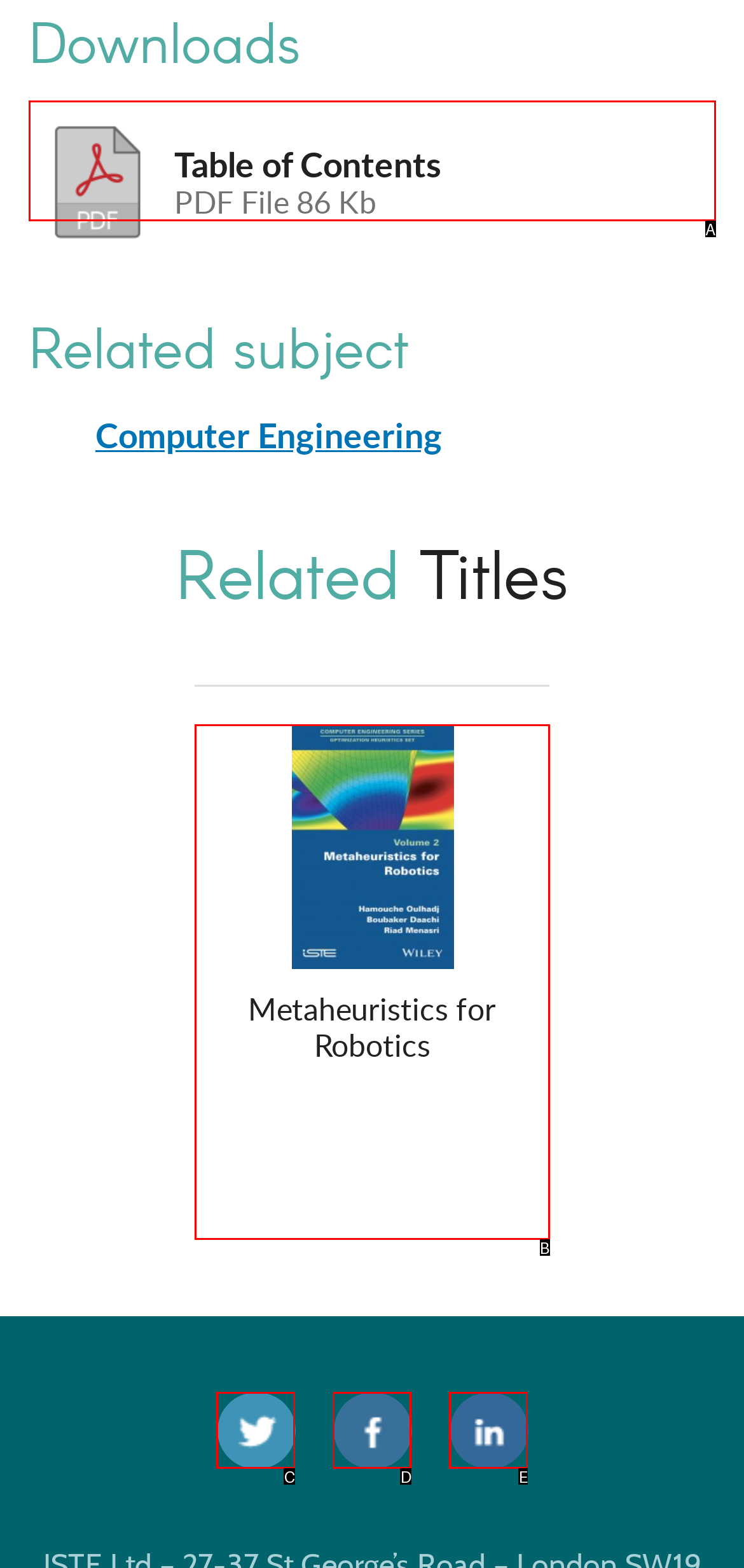Pick the option that corresponds to: Metaheuristics for Robotics
Provide the letter of the correct choice.

B